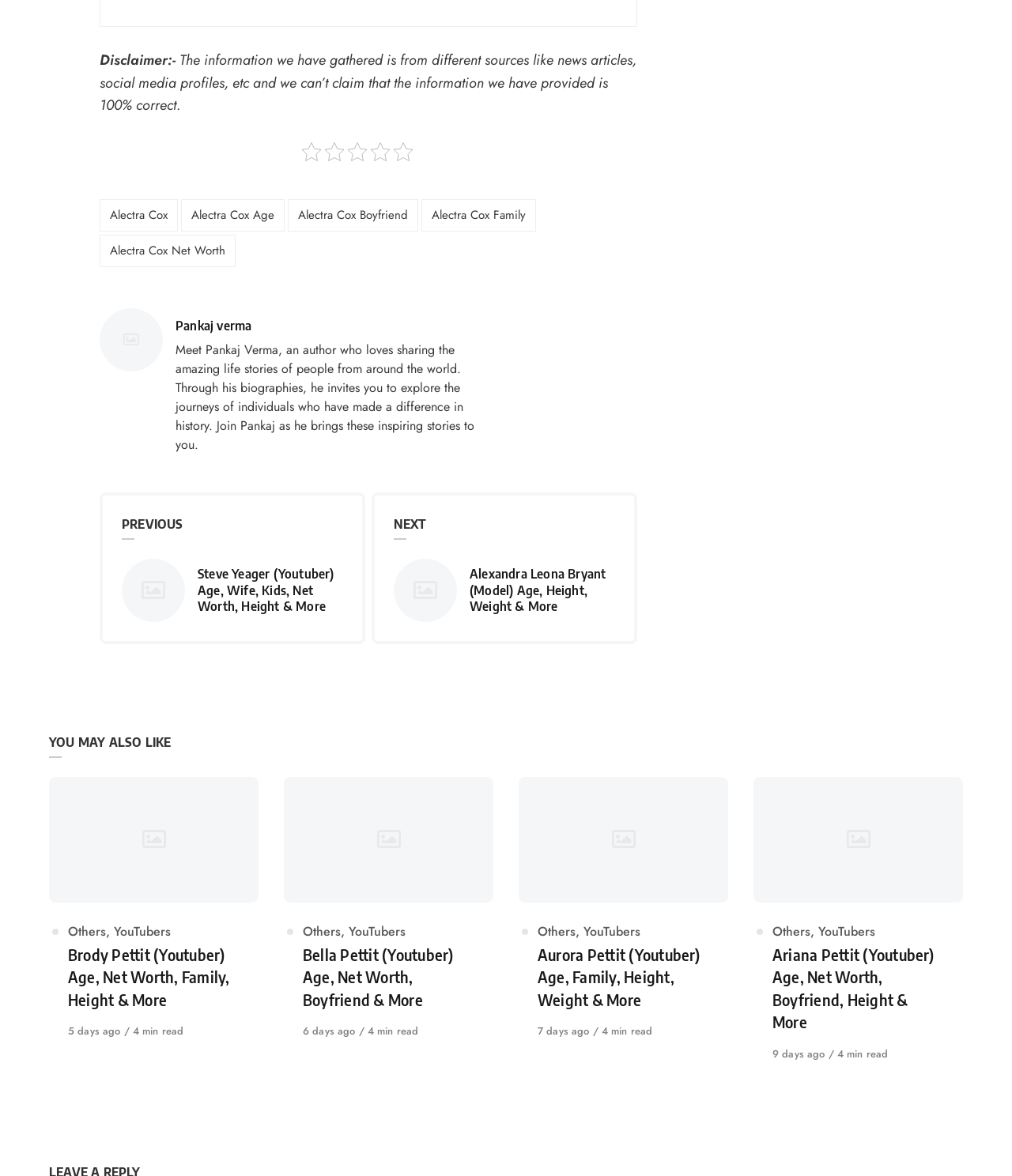Provide the bounding box coordinates for the area that should be clicked to complete the instruction: "Read about Pankaj Verma".

[0.173, 0.27, 0.486, 0.284]